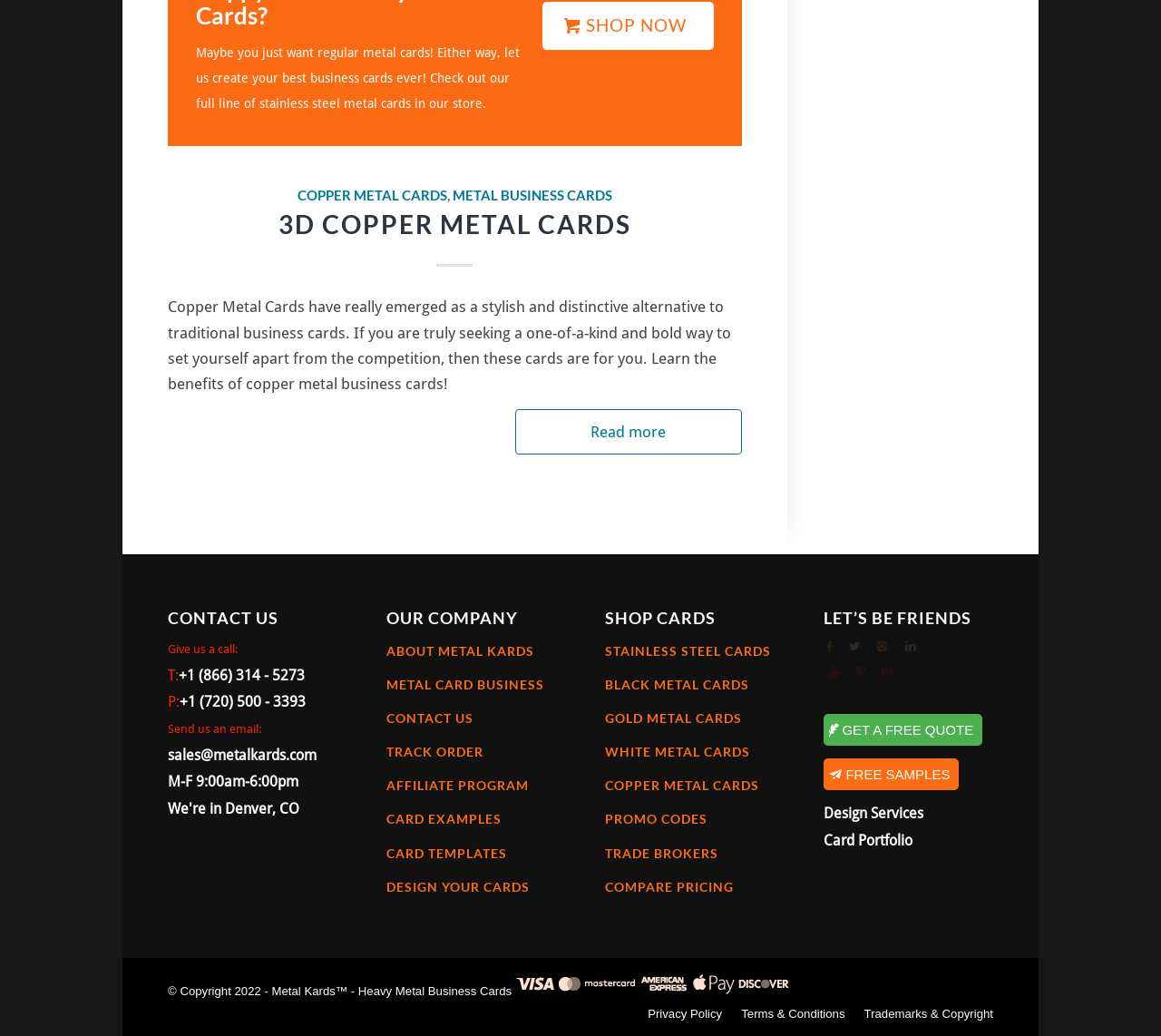Please locate the clickable area by providing the bounding box coordinates to follow this instruction: "Learn about Metal Kards".

[0.333, 0.613, 0.479, 0.646]